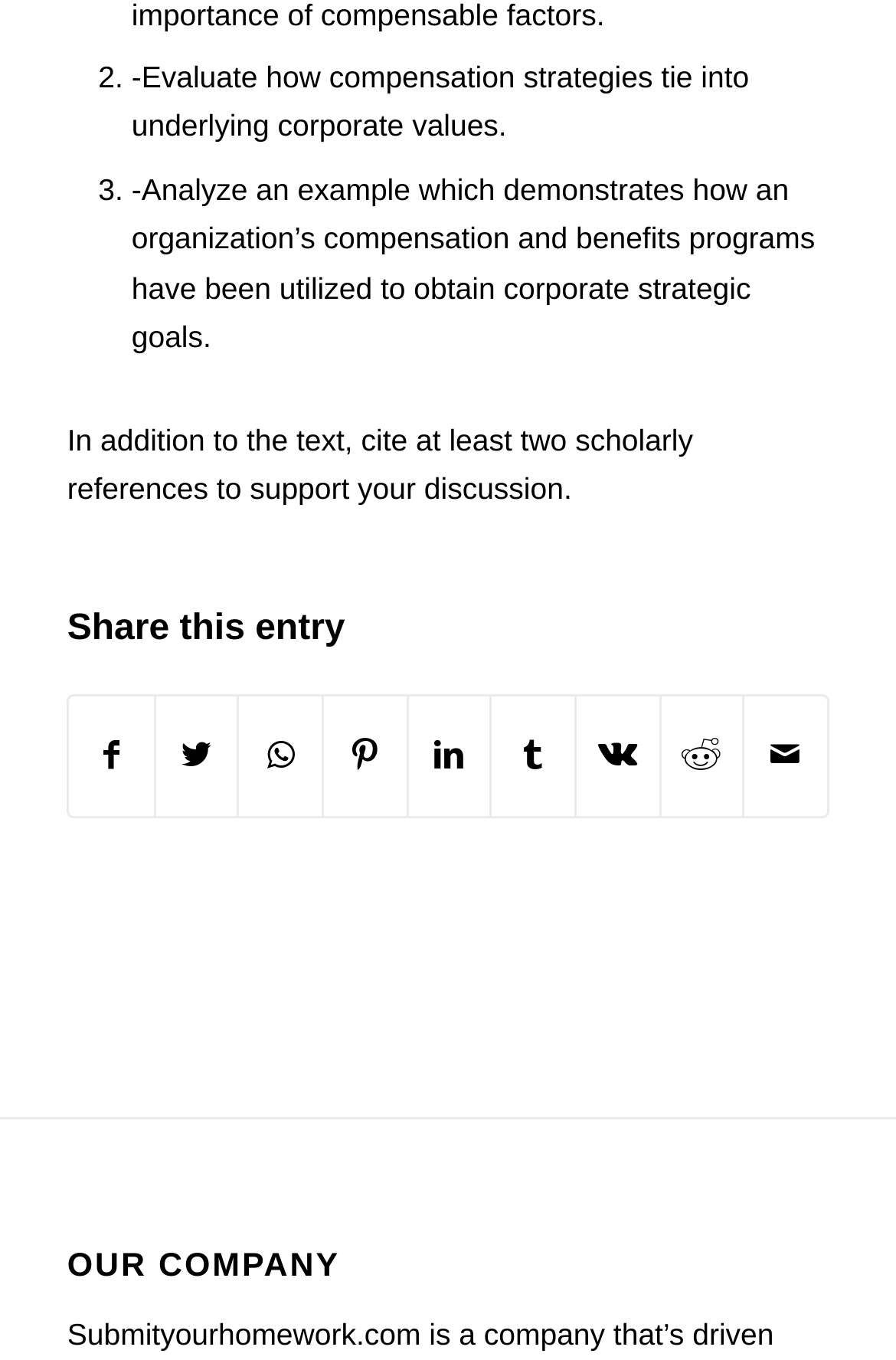What is the heading below the social media links?
Refer to the image and respond with a one-word or short-phrase answer.

OUR COMPANY